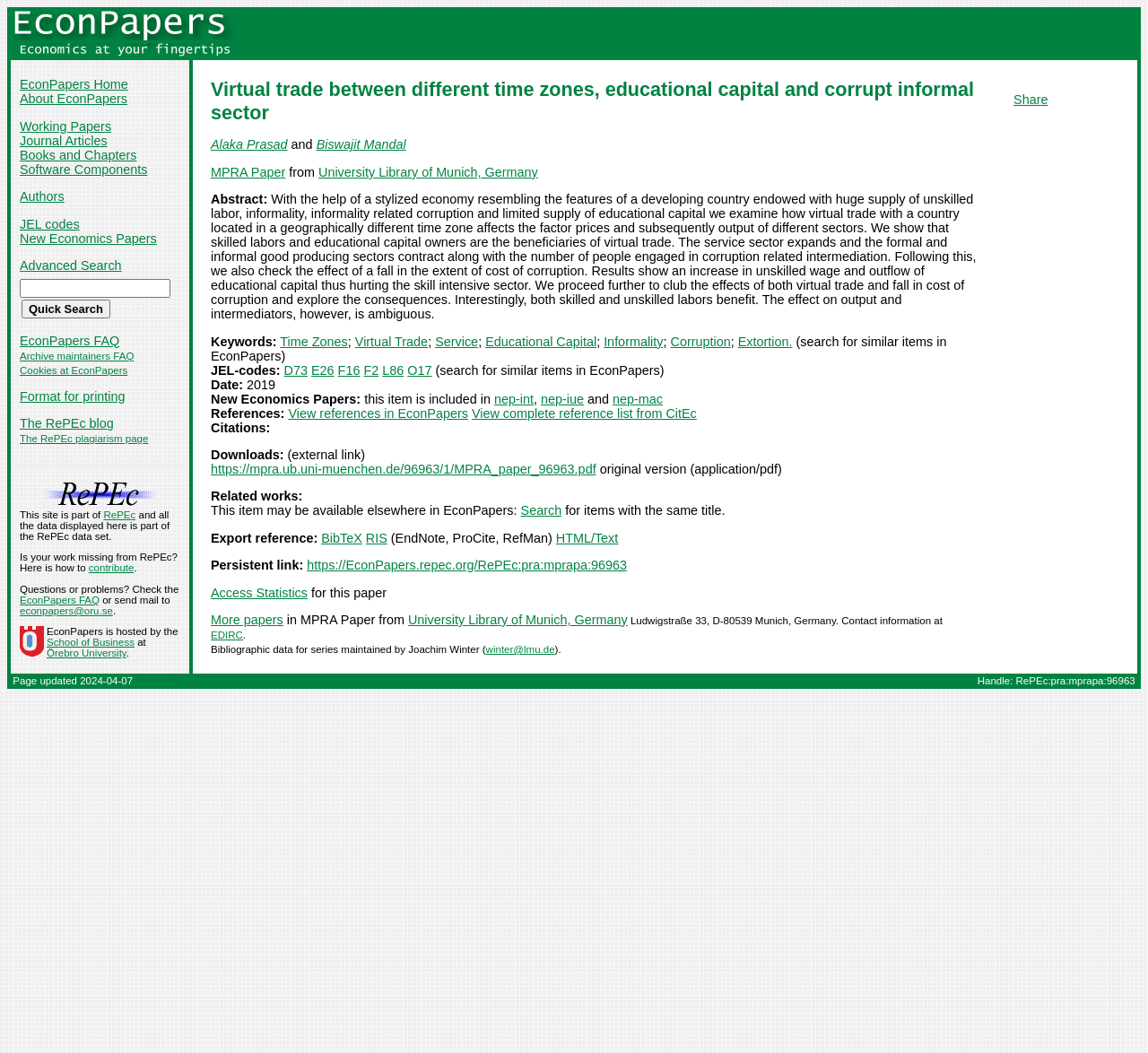Please extract the webpage's main title and generate its text content.

Virtual trade between different time zones, educational capital and corrupt informal sector